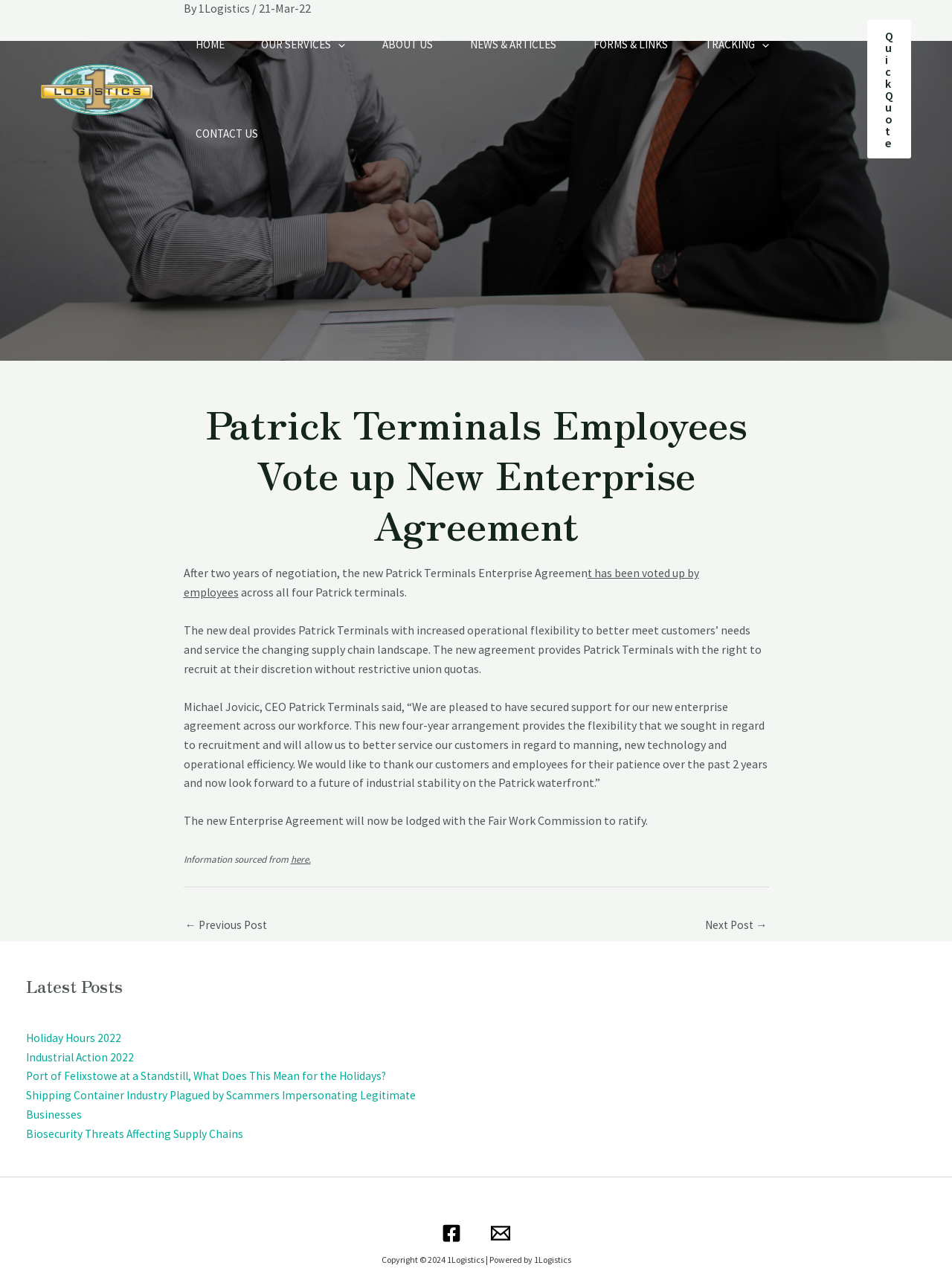Given the element description: "parent_node: TRACKING aria-label="Menu Toggle"", predict the bounding box coordinates of this UI element. The coordinates must be four float numbers between 0 and 1, given as [left, top, right, bottom].

[0.255, 0.07, 0.27, 0.139]